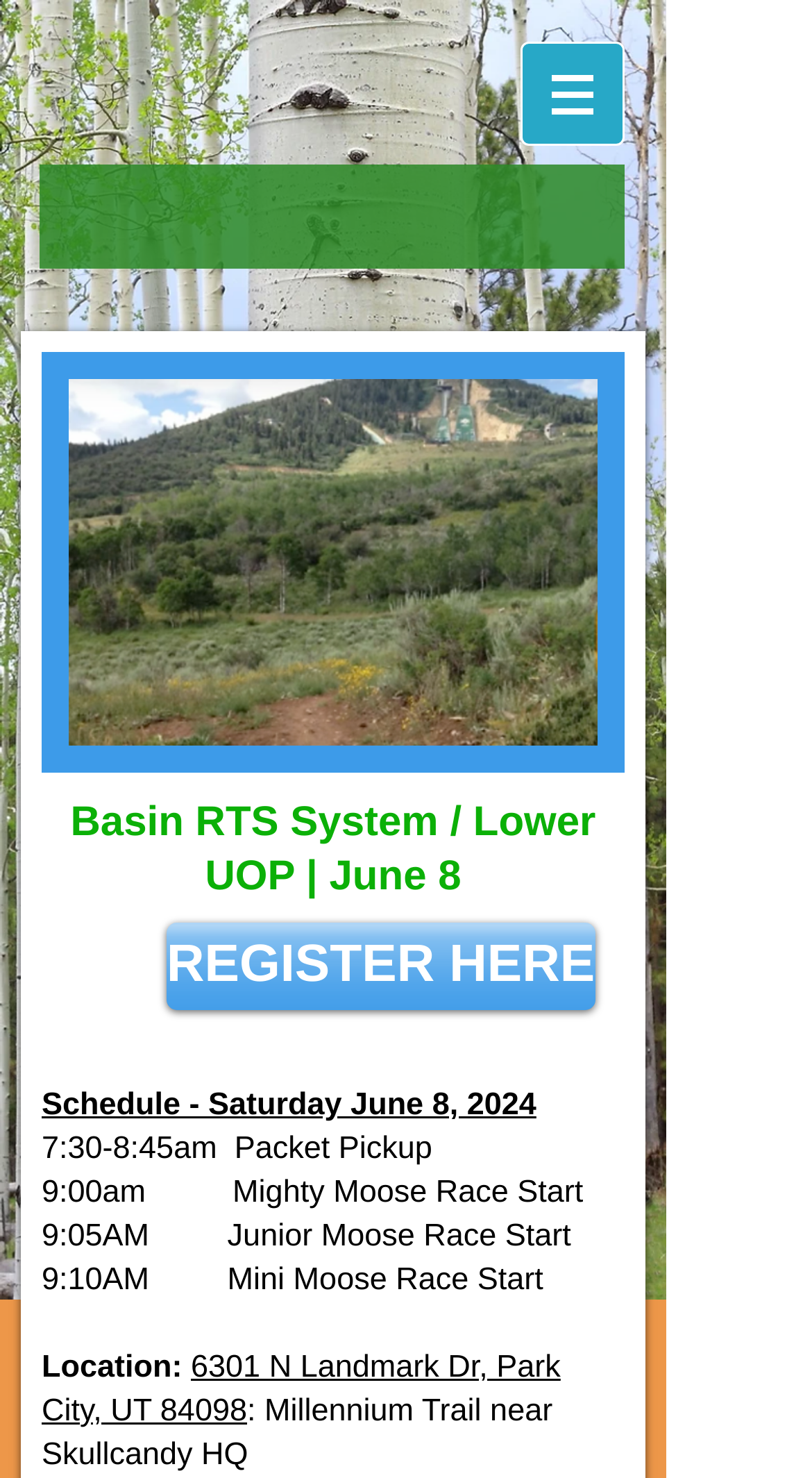Find the bounding box coordinates for the element described here: "Menu".

None